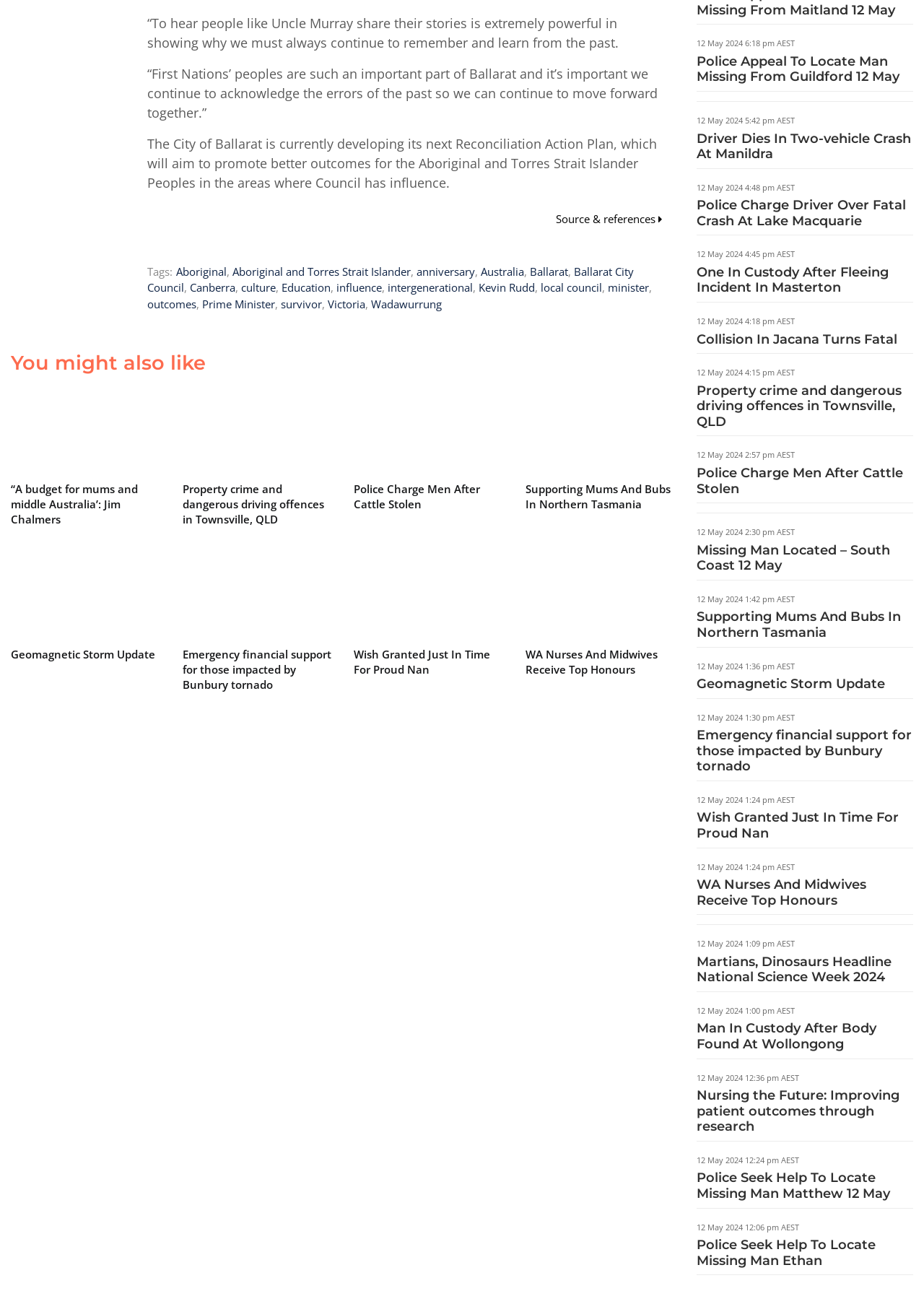Please find the bounding box coordinates for the clickable element needed to perform this instruction: "Click the 'Source & references' button".

[0.597, 0.163, 0.721, 0.177]